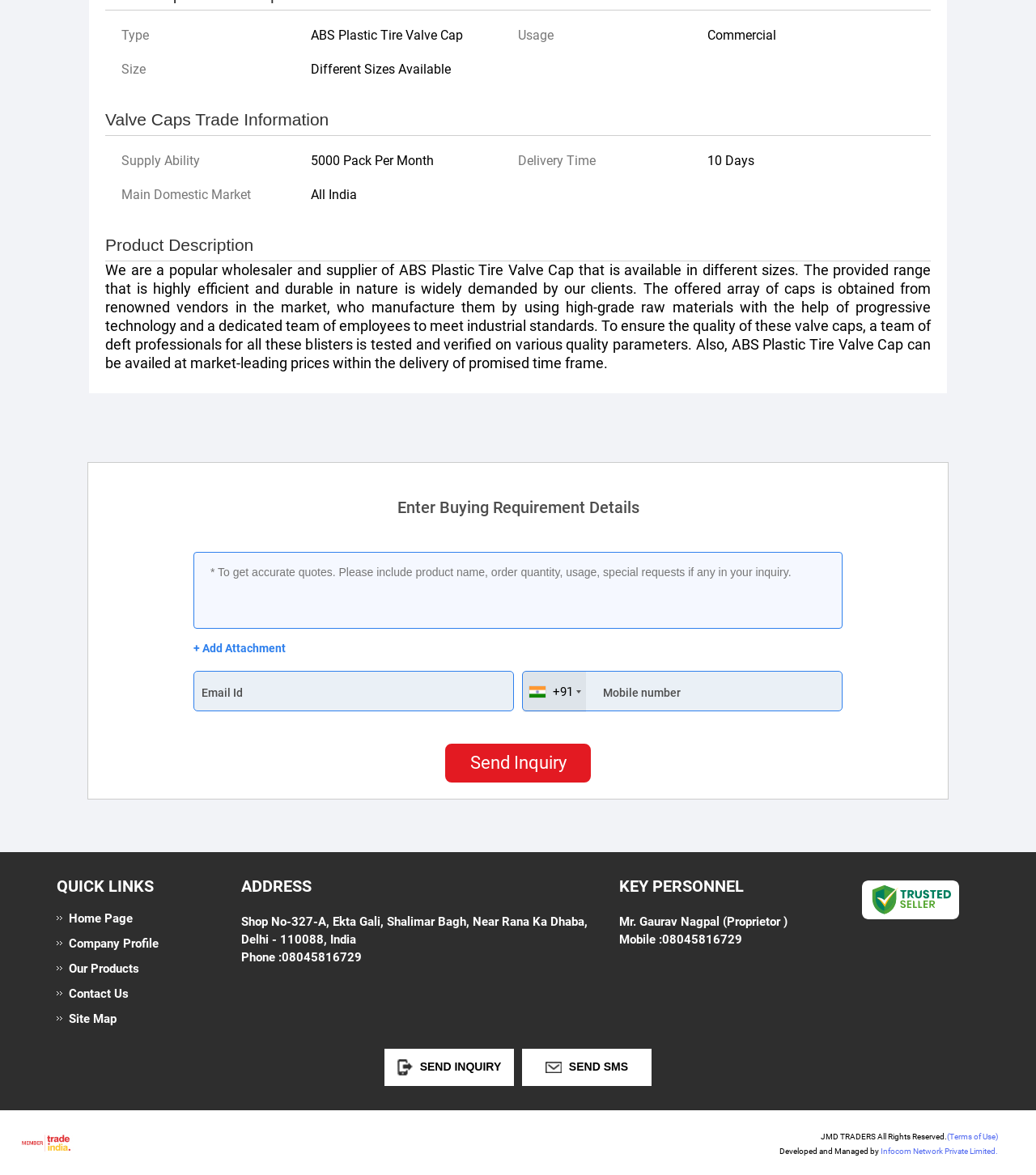Please specify the bounding box coordinates for the clickable region that will help you carry out the instruction: "Click the 'Newsletter' link".

None